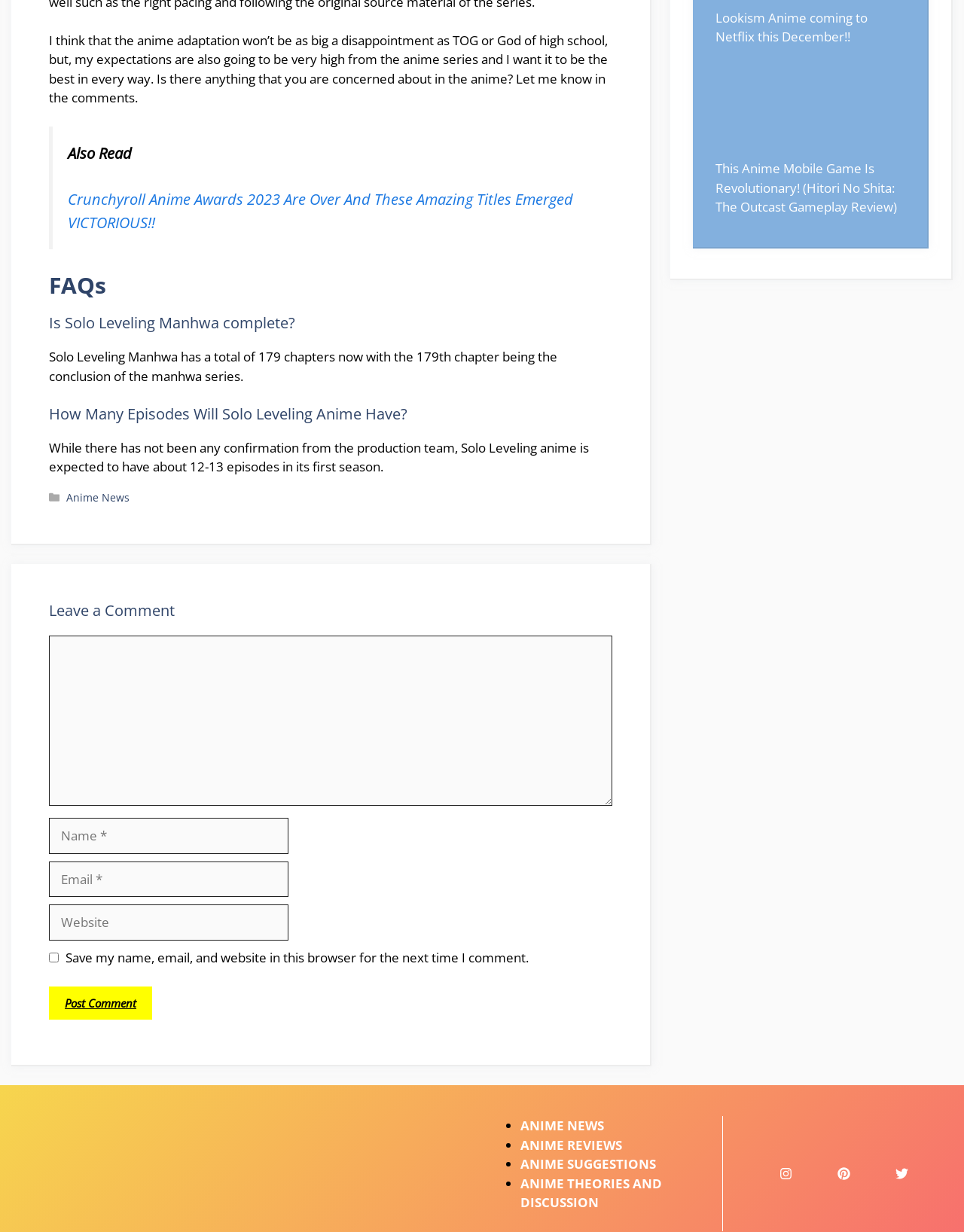From the webpage screenshot, predict the bounding box coordinates (top-left x, top-left y, bottom-right x, bottom-right y) for the UI element described here: parent_node: Comment name="comment"

[0.051, 0.516, 0.635, 0.654]